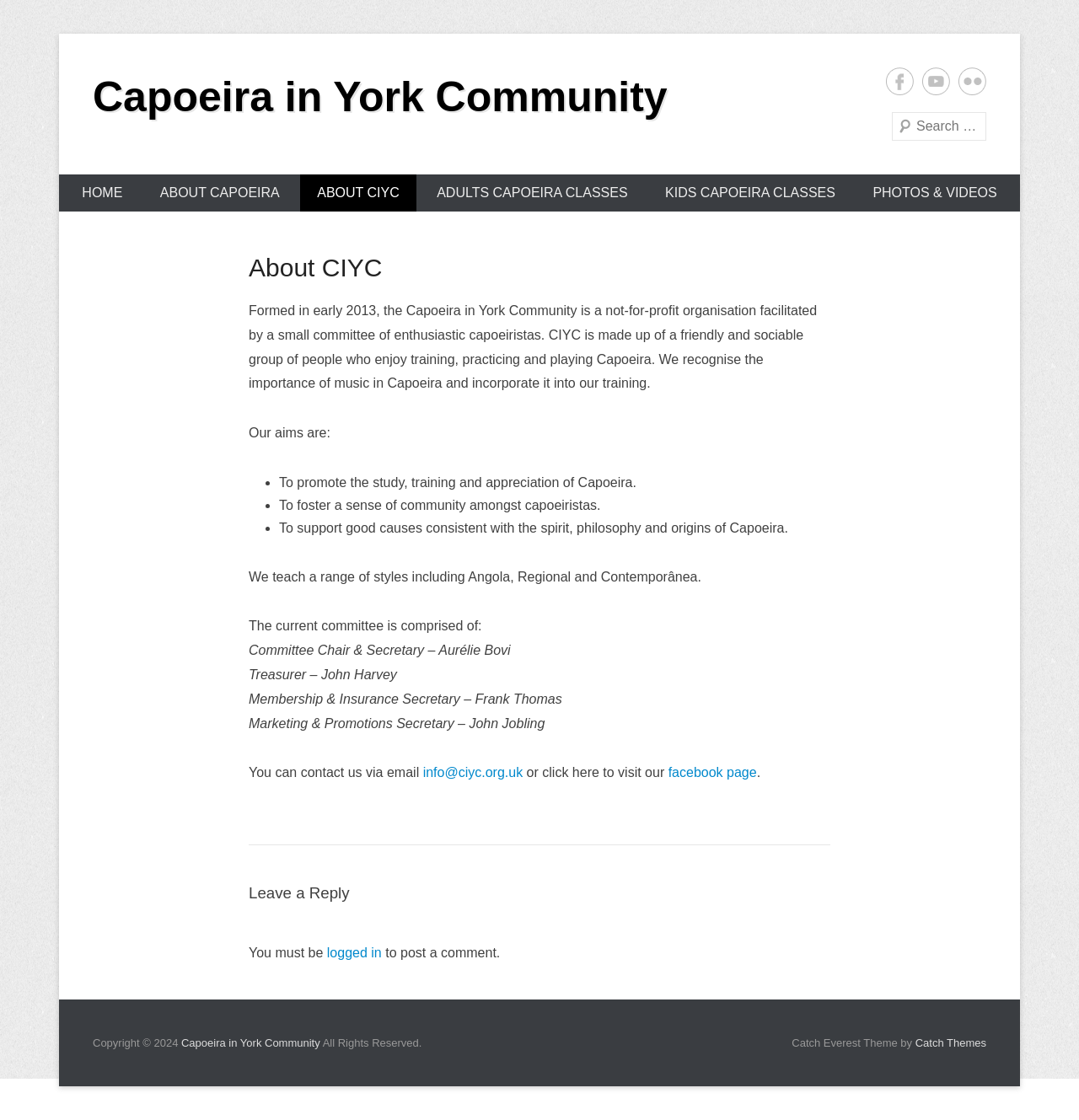Who is the Committee Chair and Secretary?
Give a comprehensive and detailed explanation for the question.

I found the answer by reading the text 'The current committee is comprised of:' and the subsequent list of committee members, which includes 'Committee Chair & Secretary – Aurélie'.